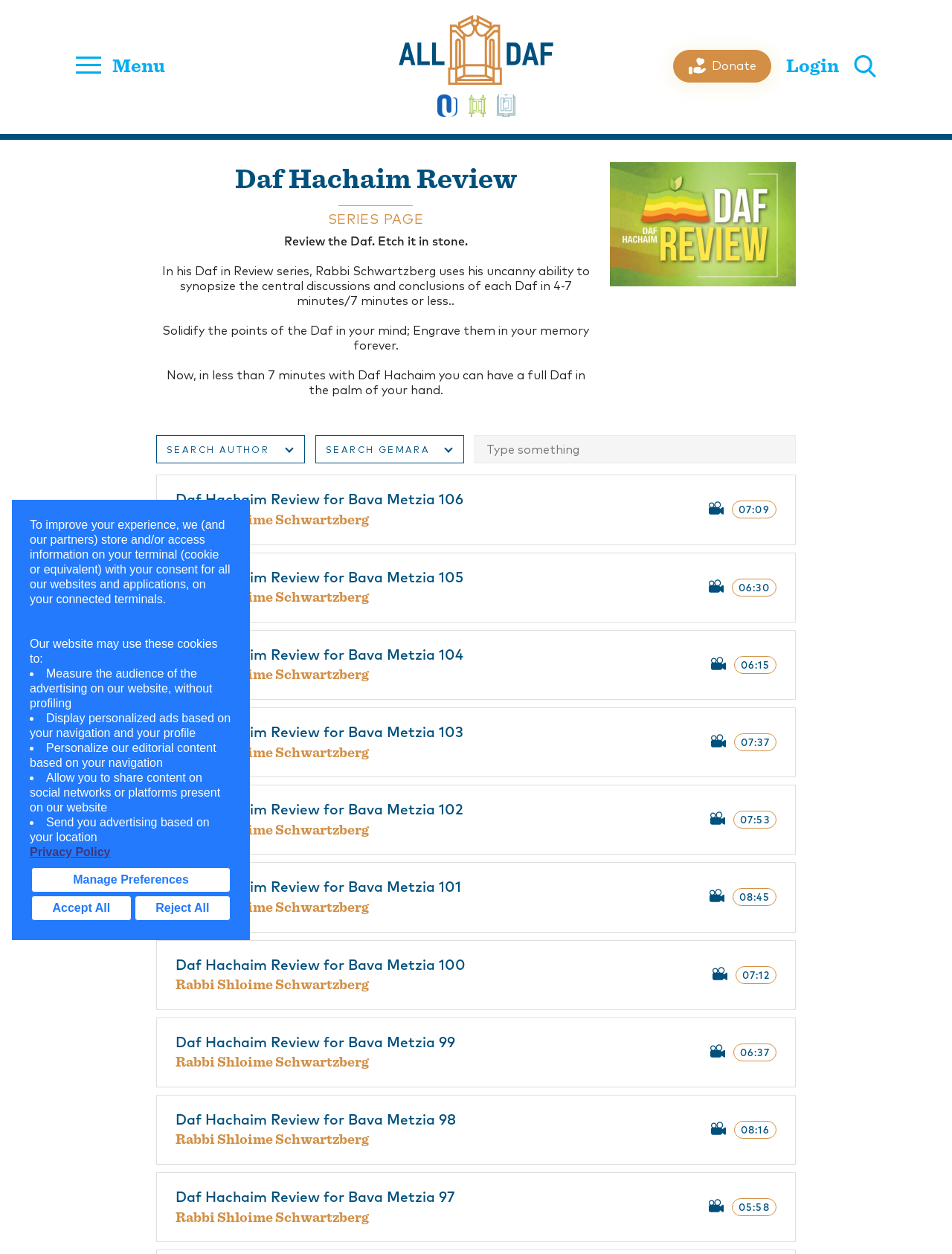Carefully observe the image and respond to the question with a detailed answer:
What is the duration of the Daf Hachaim Review for Bava Metzia 106?

The webpage has a list of links to Daf Hachaim Reviews, each with a duration. The link 'Daf Hachaim Review for Bava Metzia 106' has a duration of '07:09'.